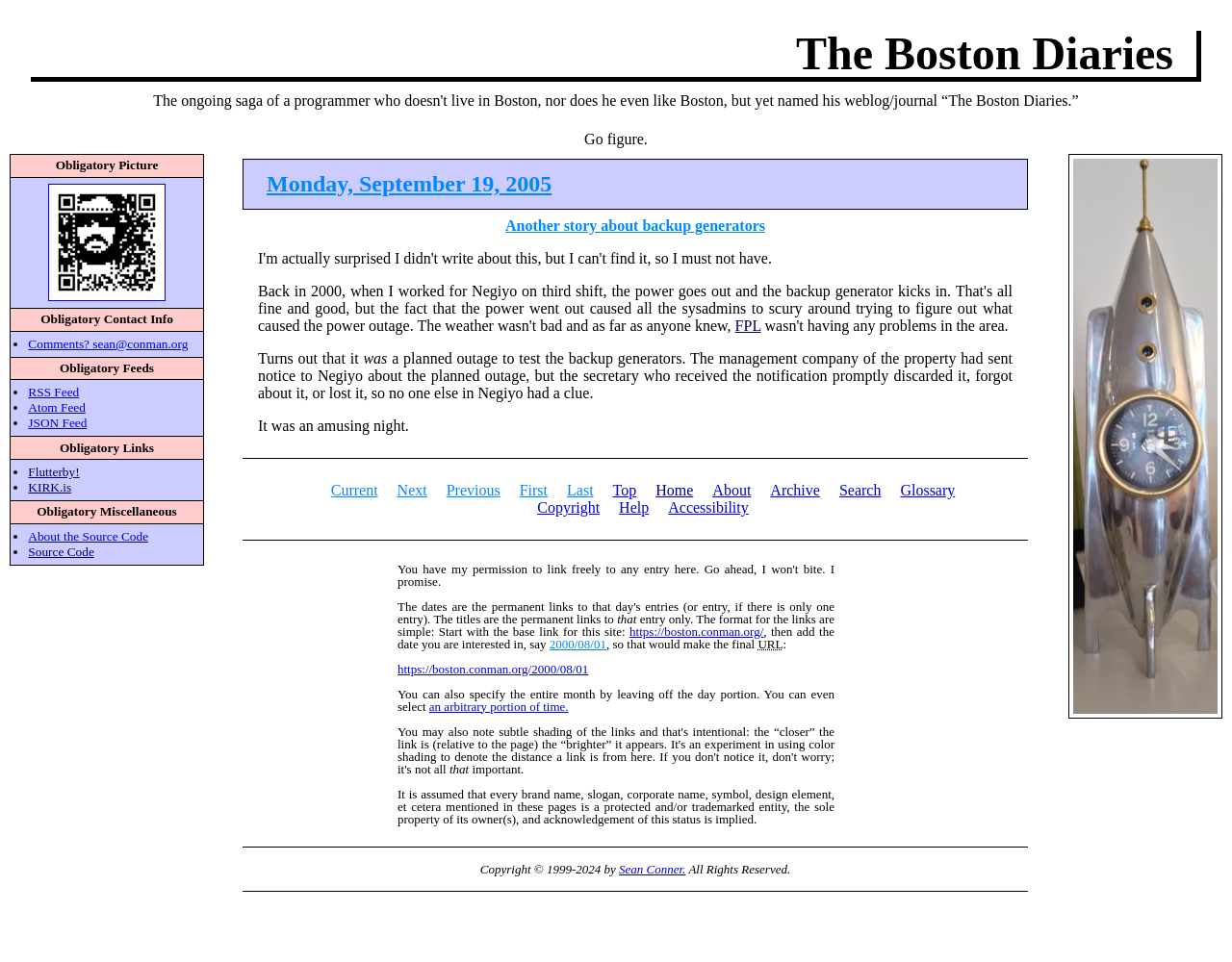What is the copyright notice at the bottom of the webpage?
Refer to the screenshot and answer in one word or phrase.

Copyright 1999-2024 by Sean Conner